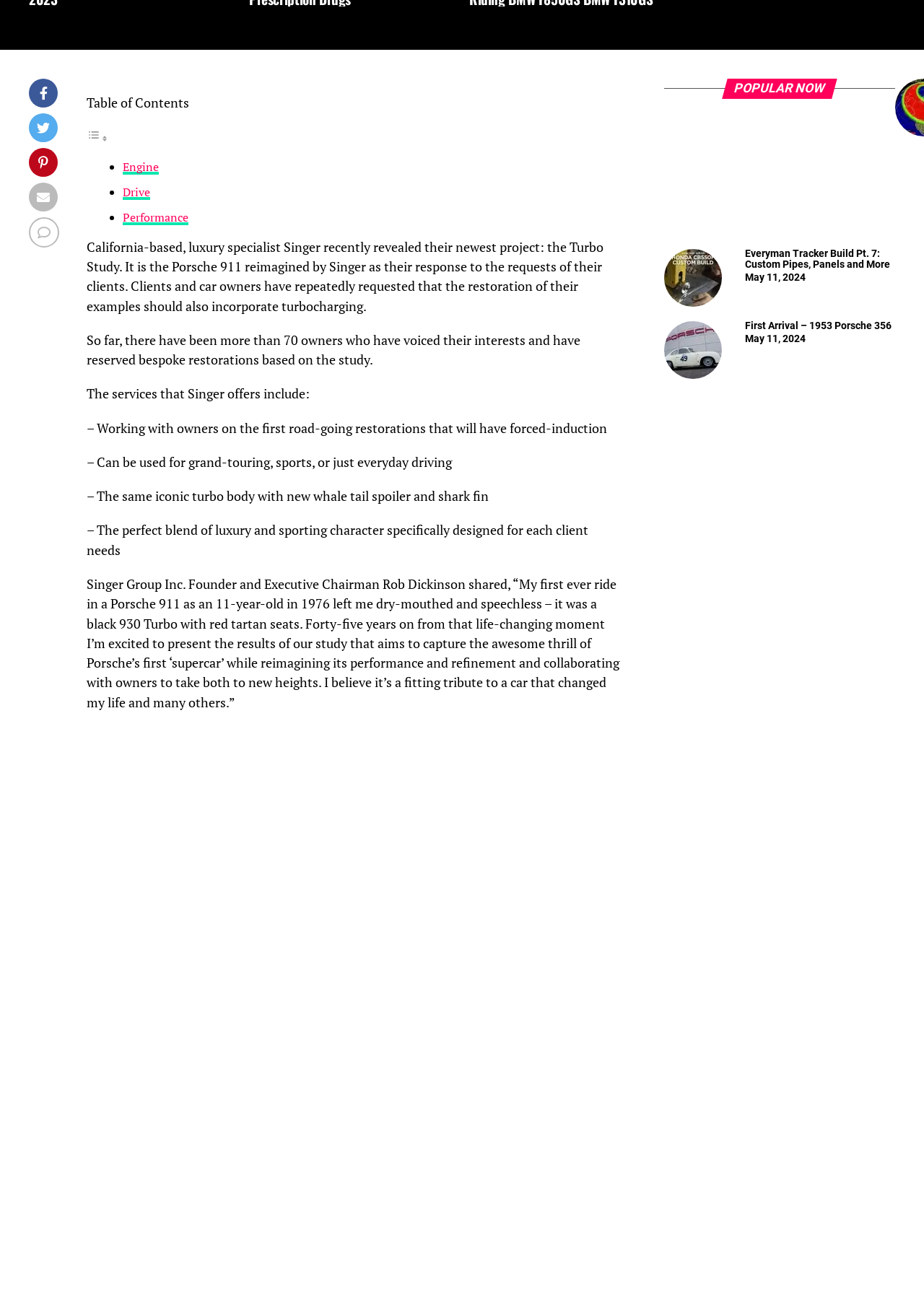Based on the element description "May 11, 2024", predict the bounding box coordinates of the UI element.

[0.806, 0.206, 0.872, 0.216]